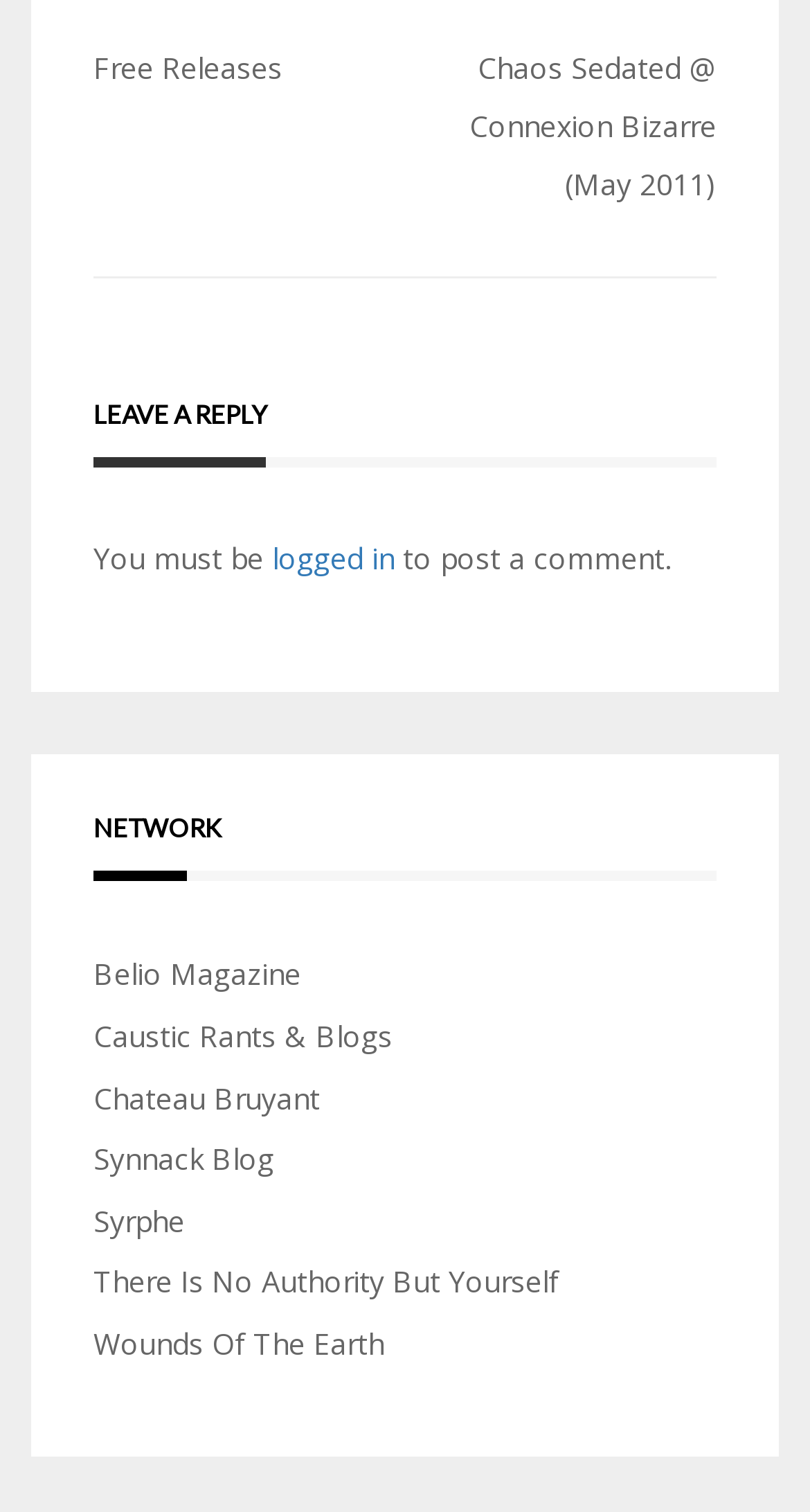Point out the bounding box coordinates of the section to click in order to follow this instruction: "Click on 'Free Releases'".

[0.115, 0.032, 0.349, 0.058]